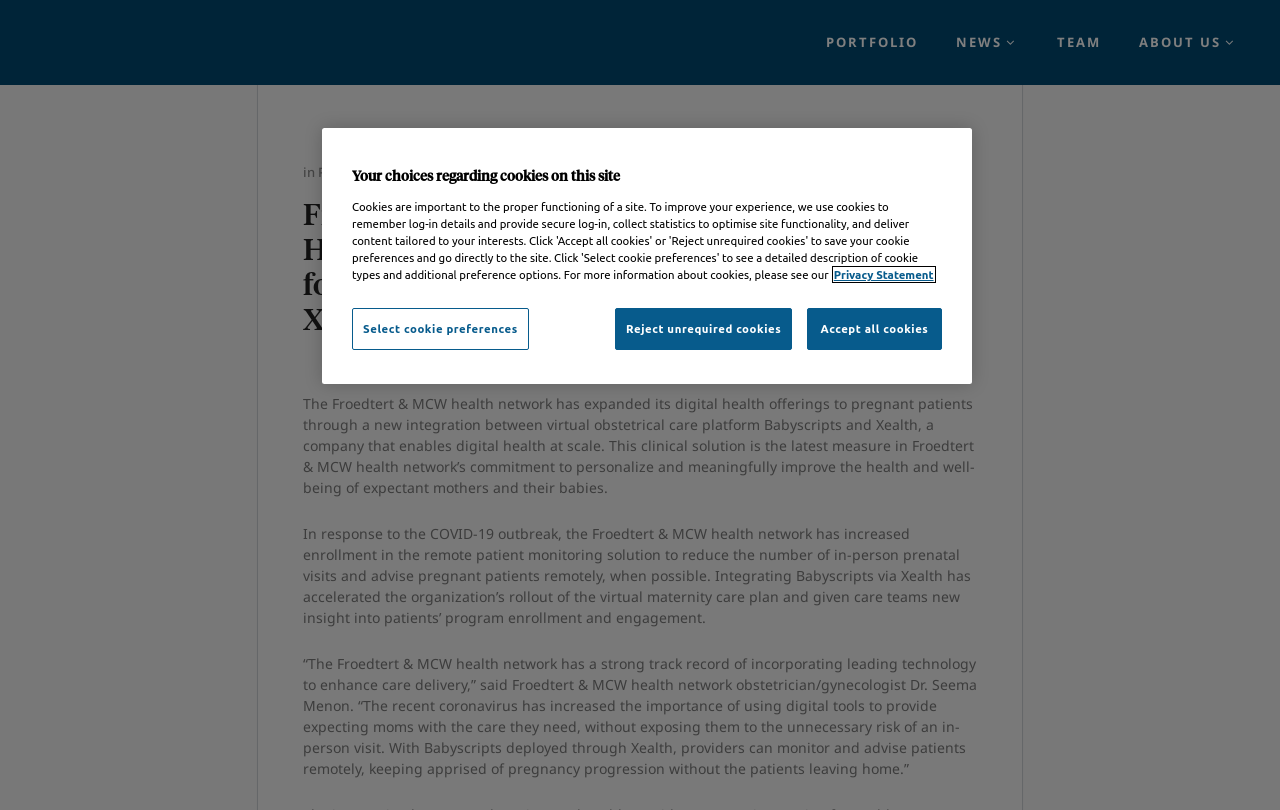What is the name of the health network?
Look at the webpage screenshot and answer the question with a detailed explanation.

I found the answer by looking at the heading element which says 'Froedtert and the Medical College of Wisconsin Health Network Expands Digital Health Options for Pregnant Patients with Babyscripts and Xealth' and extracted the name of the health network from it.